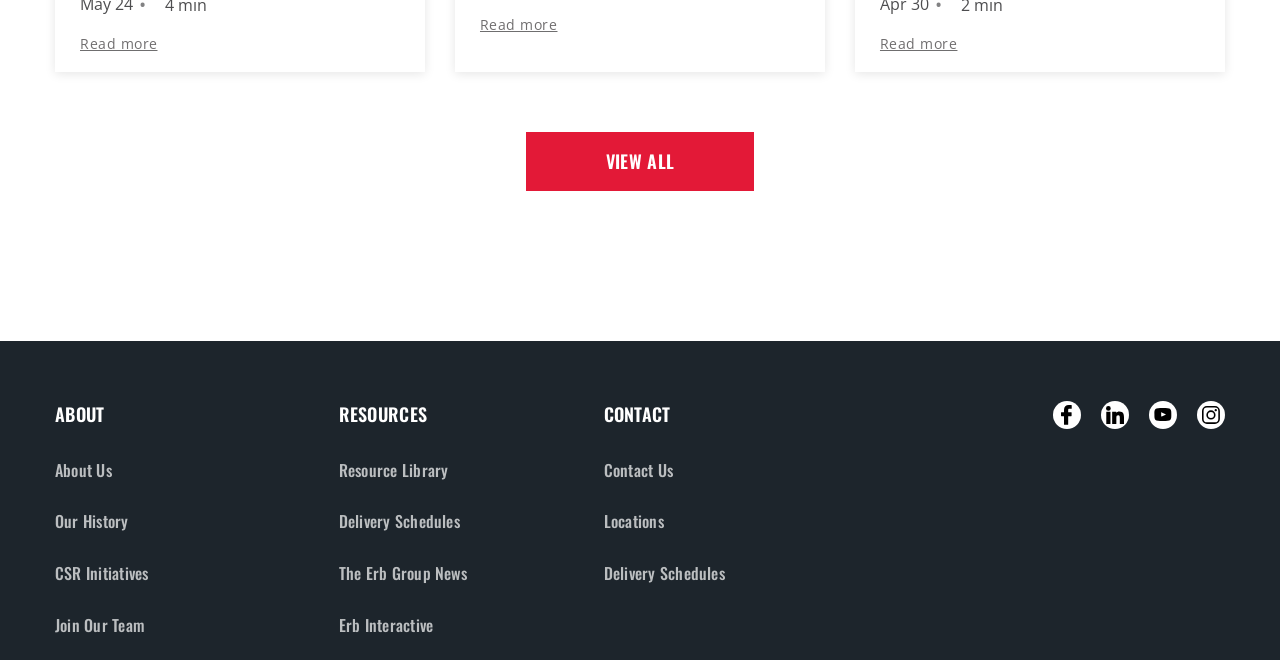From the webpage screenshot, identify the region described by Join Our Team. Provide the bounding box coordinates as (top-left x, top-left y, bottom-right x, bottom-right y), with each value being a floating point number between 0 and 1.

[0.043, 0.928, 0.113, 0.964]